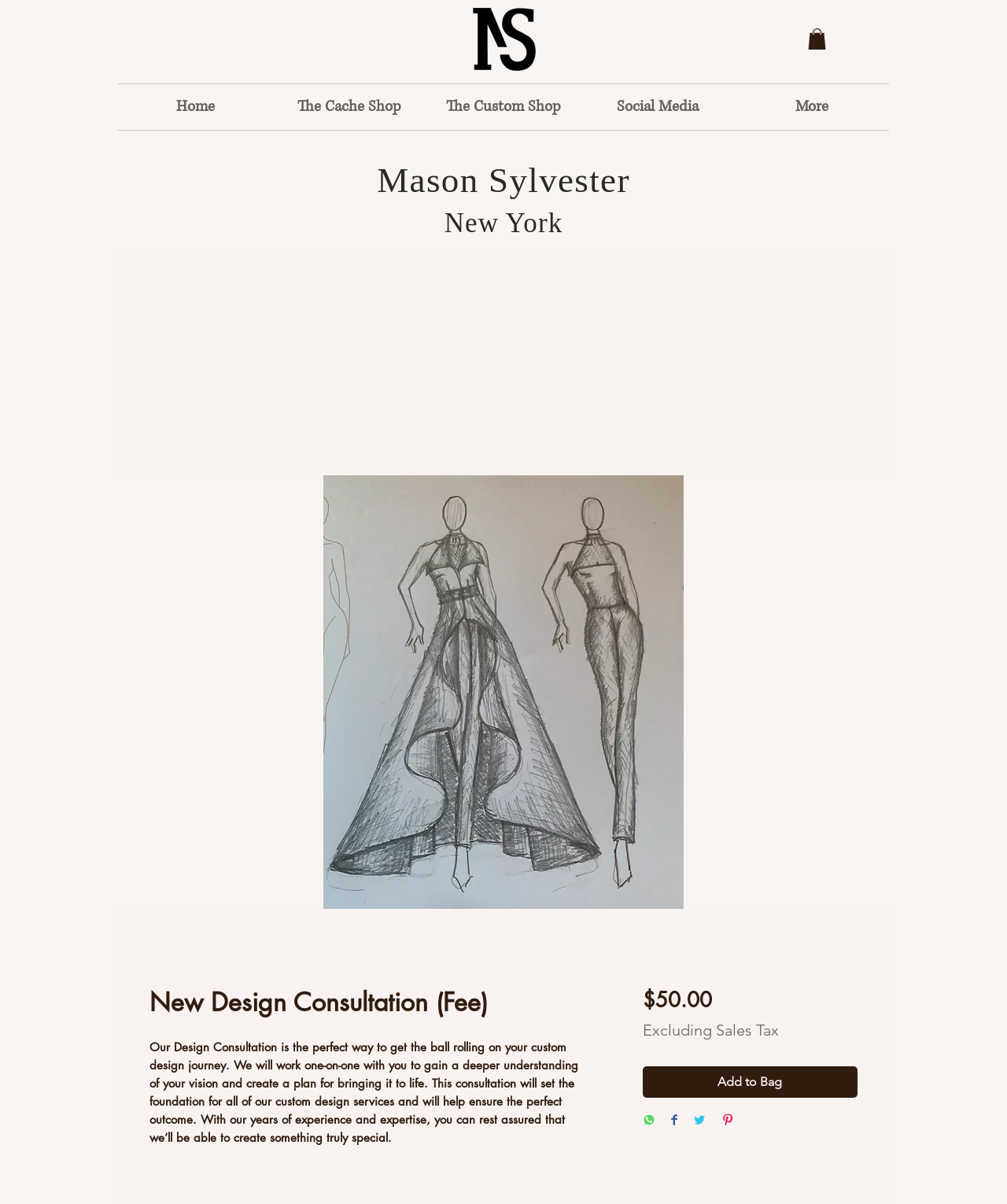Can you find and provide the title of the webpage?

New Design Consultation (Fee)